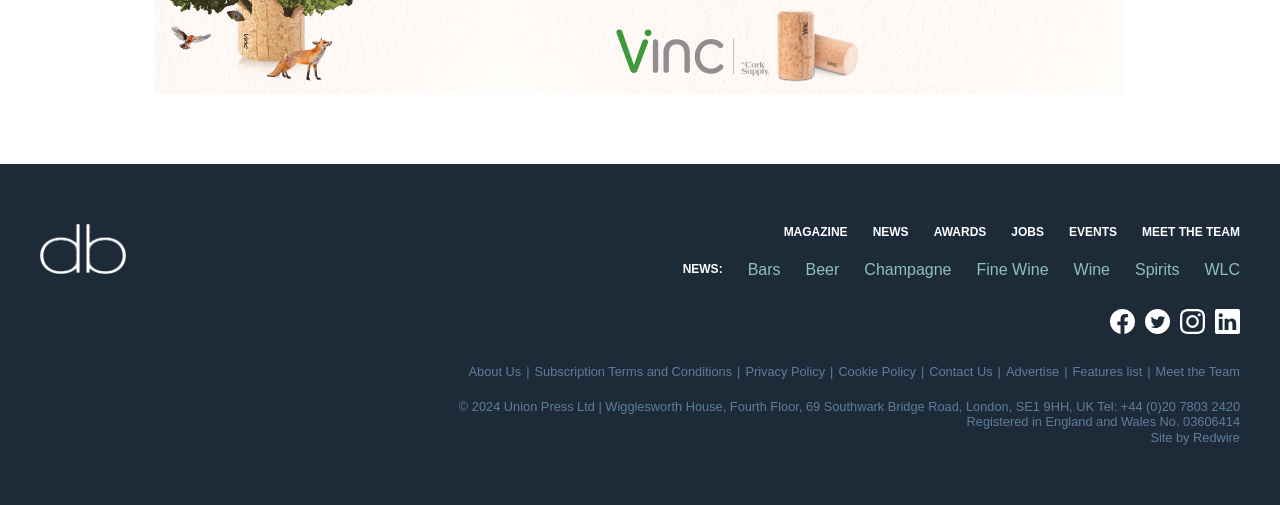Can you specify the bounding box coordinates of the area that needs to be clicked to fulfill the following instruction: "View 'NEWS' section"?

[0.682, 0.446, 0.71, 0.473]